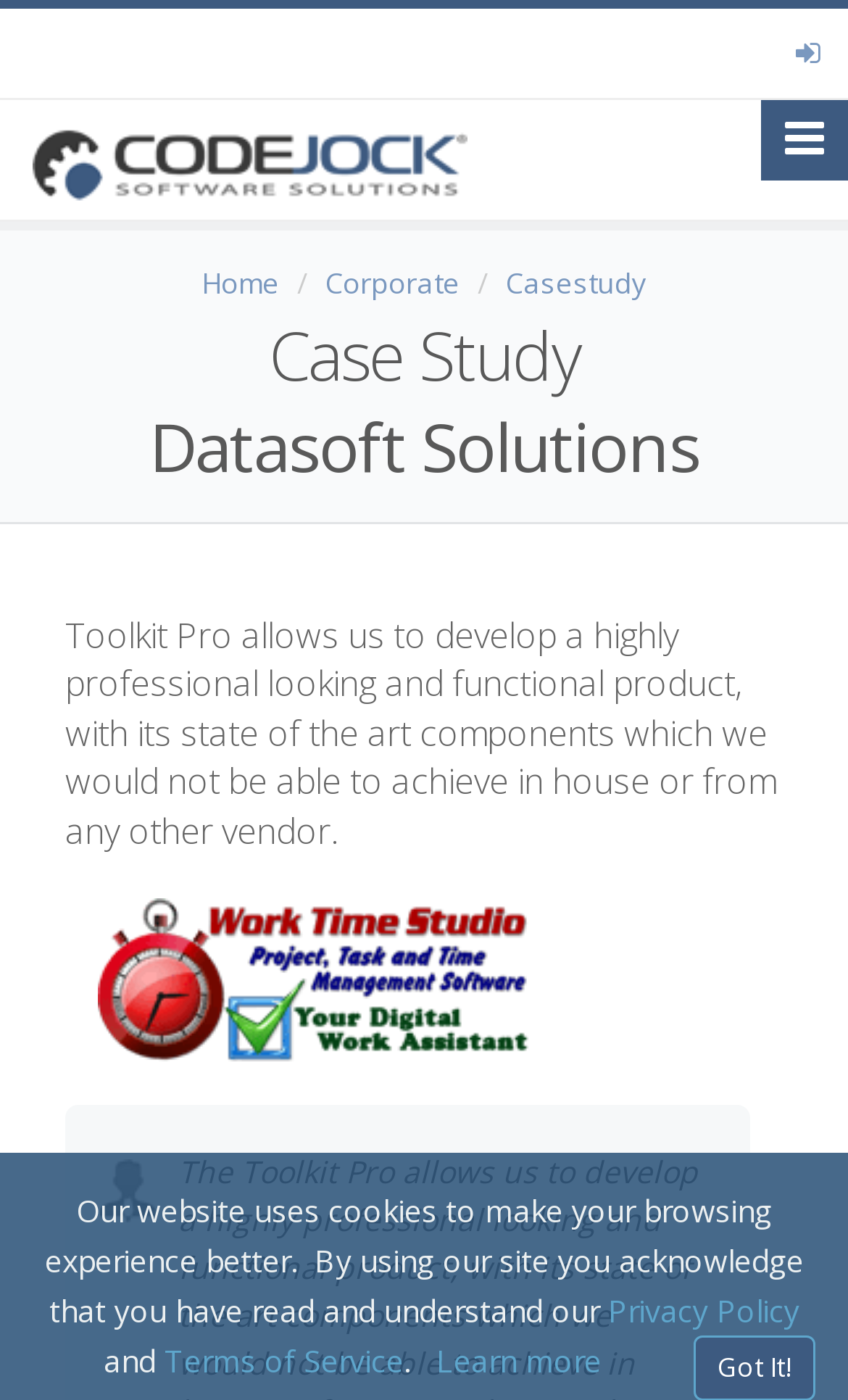Elaborate on the different components and information displayed on the webpage.

The webpage is about Datasoft Solutions, specifically showcasing their Worktime Studio product. At the top right corner, there is a link with a font awesome icon, and next to it, a button with another font awesome icon. Below these elements, there is a header section with four links: Home, Corporate, Casestudy, and a heading that reads "Case Study Datasoft Solutions".

The main content of the page features a static text block that describes the benefits of using Toolkit Pro, stating that it allows the development of a highly professional-looking and functional product. Below this text, there is an image of the Worktime Studio Logo.

At the bottom of the page, there is a section related to cookies and privacy policies. It starts with a static text block that informs users about the use of cookies on the website, followed by links to the Privacy Policy and Terms of Service. There is also a link to "Learn more" and a button that says "Got It!".

Overall, the webpage has a simple and organized structure, with a clear focus on showcasing the Worktime Studio product and providing information about the company and its policies.